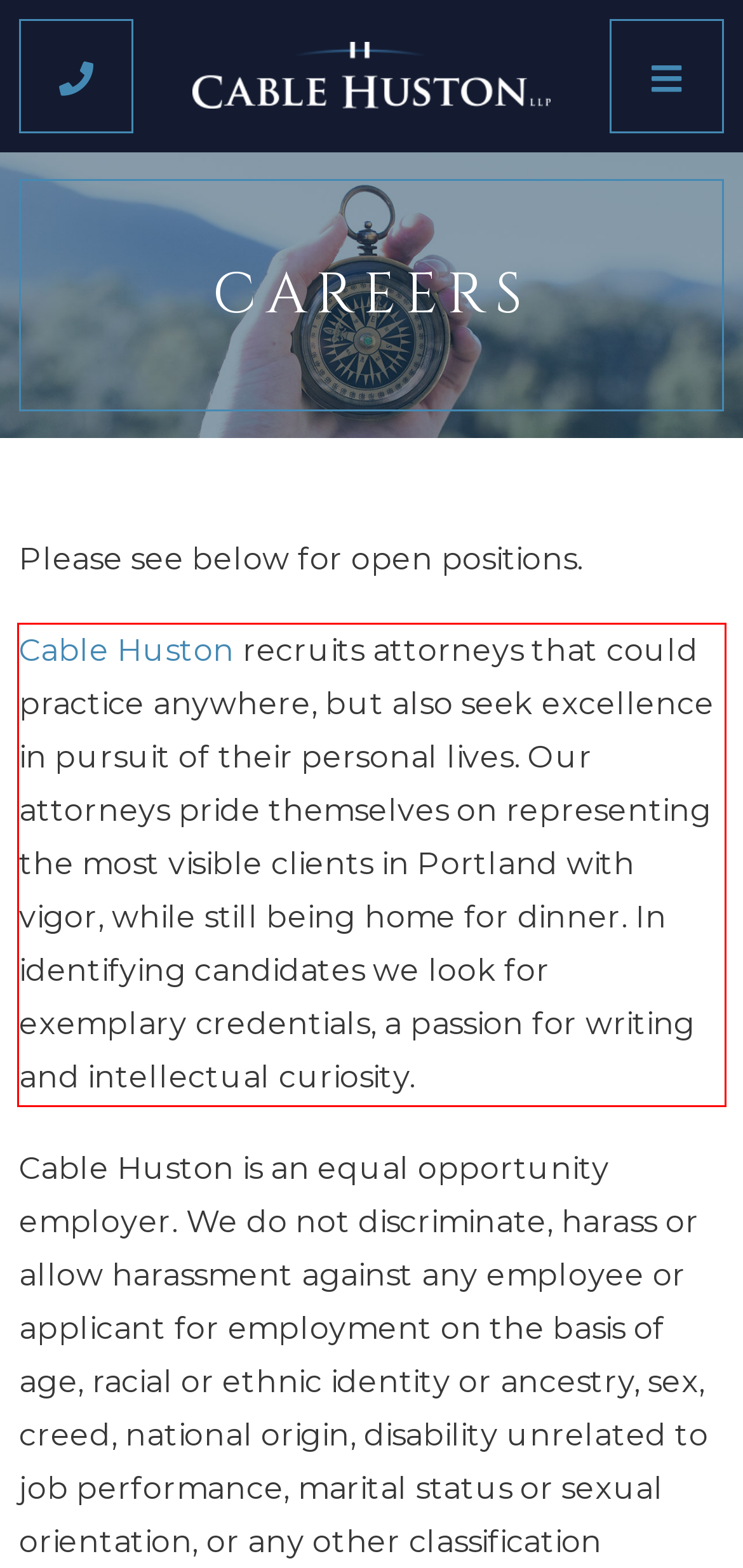Perform OCR on the text inside the red-bordered box in the provided screenshot and output the content.

Cable Huston recruits attorneys that could practice anywhere, but also seek excellence in pursuit of their personal lives. Our attorneys pride themselves on representing the most visible clients in Portland with vigor, while still being home for dinner. In identifying candidates we look for exemplary credentials, a passion for writing and intellectual curiosity.